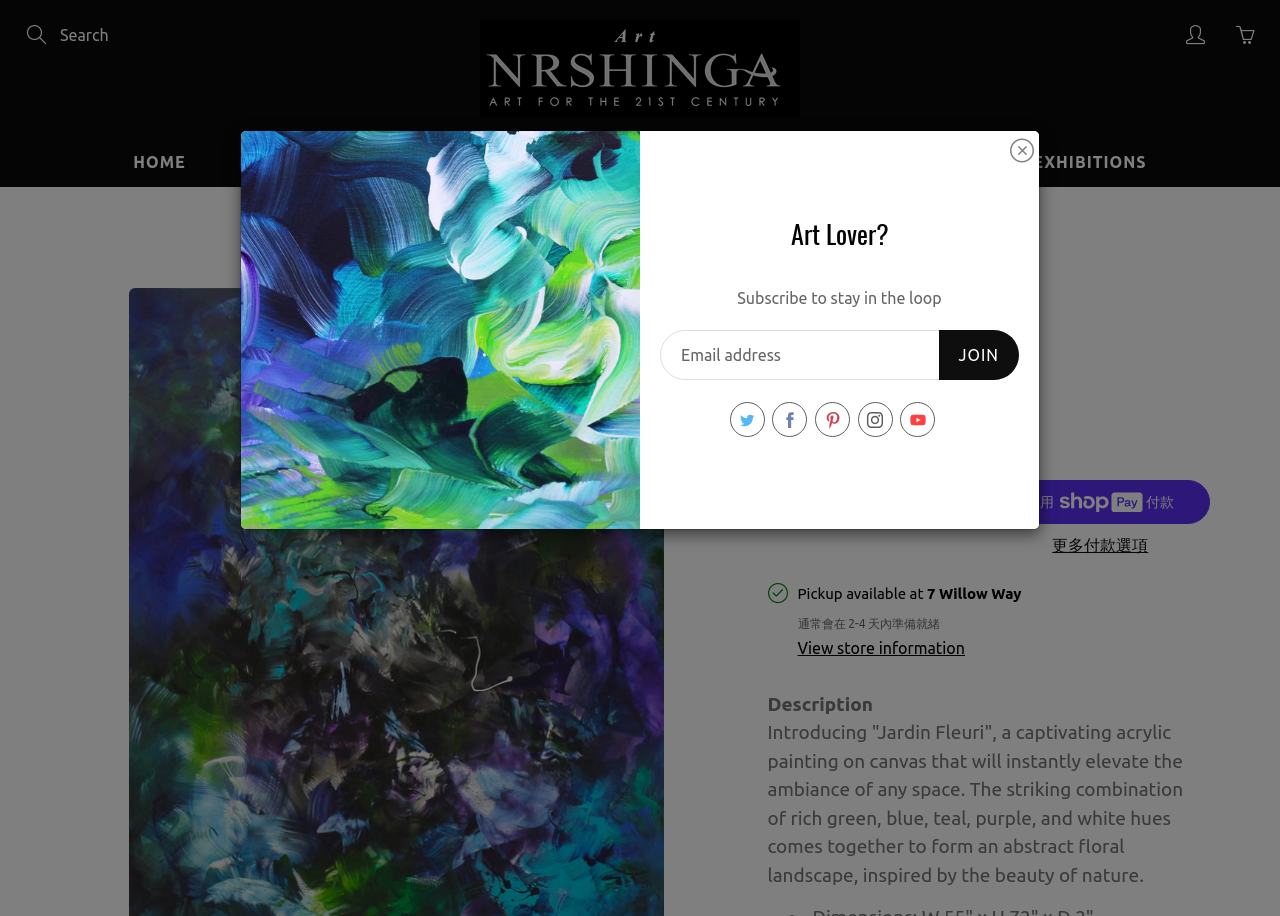Using the information shown in the image, answer the question with as much detail as possible: What is the inspiration behind the 'Jardin Fleuri' painting?

According to the description of the 'Jardin Fleuri' painting, it is 'inspired by the beauty of nature'. This suggests that the painting is a representation of natural scenery or elements.